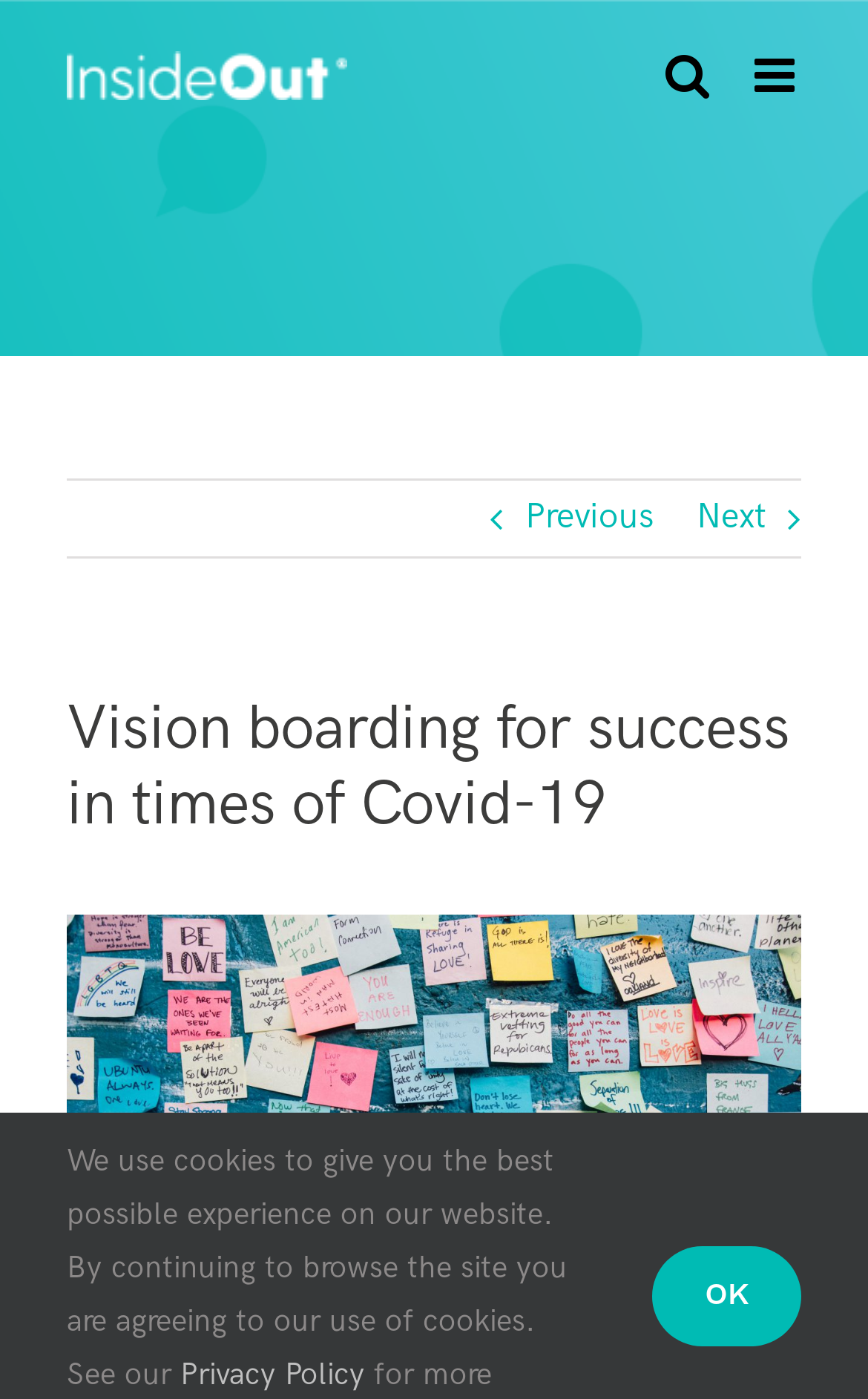Explain the webpage in detail, including its primary components.

The webpage is about "Vision boarding for success in times of Covid-19" and appears to be an article or blog post. At the top left corner, there is an "InsideOut Logo" image, which is also a link. Next to it, on the top right corner, there are two links: "Toggle mobile menu" and "Toggle mobile search". 

Below the logo, there is a heading that reads "Vision boarding for success in times of Covid-19". Underneath the heading, there is a link to view a larger image. 

On the bottom left corner of the page, there is a notification that says "We use cookies to give you the best possible experience on our website. By continuing to browse the site you are agreeing to our use of cookies." This notification is followed by a link to the "Privacy Policy". 

On the bottom right corner, there is an "OK" button. There are also navigation links, "Previous" and "Next", which are located above the heading, allowing users to navigate through the content.